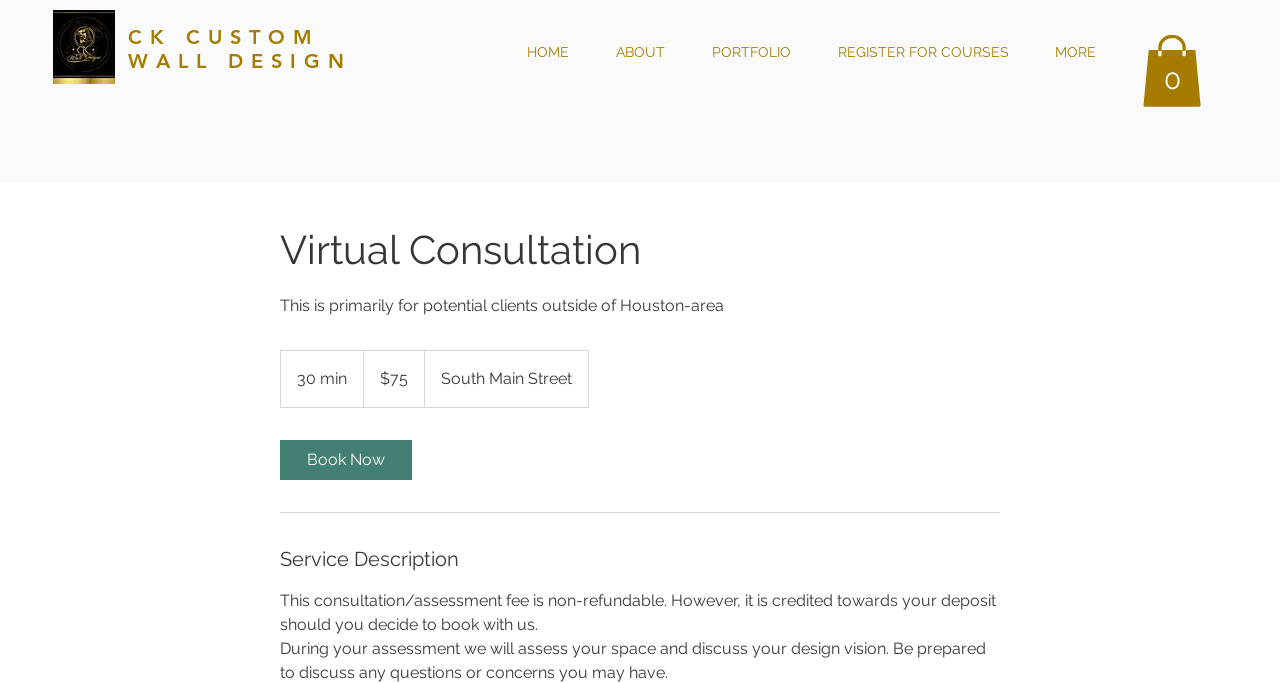Answer the question with a brief word or phrase:
What is the location mentioned on the webpage?

South Main Street